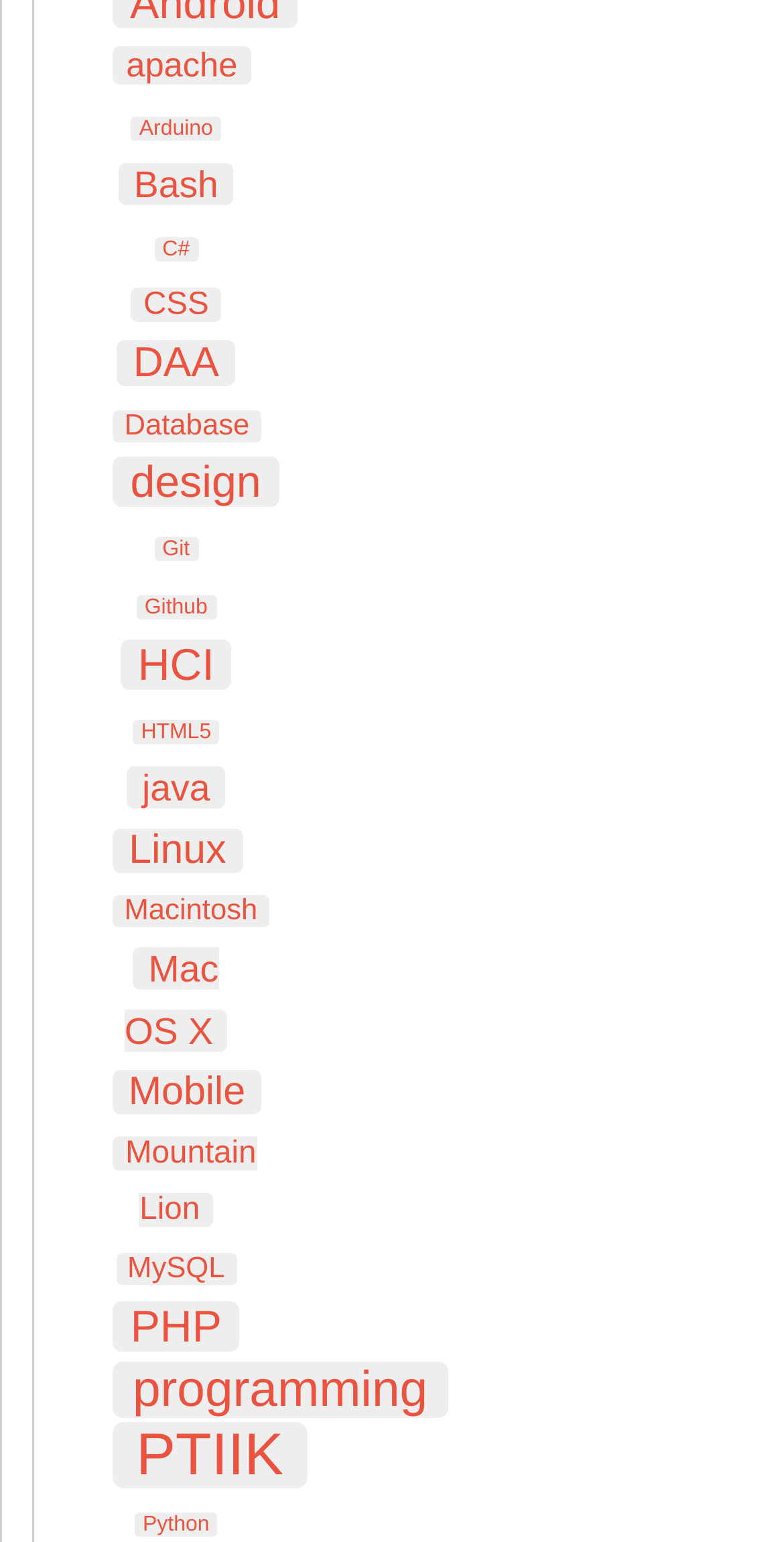How many categories are related to design?
Use the image to give a comprehensive and detailed response to the question.

I found two links related to design, which are 'design' and 'HCI', and counted them as 2 categories related to design.